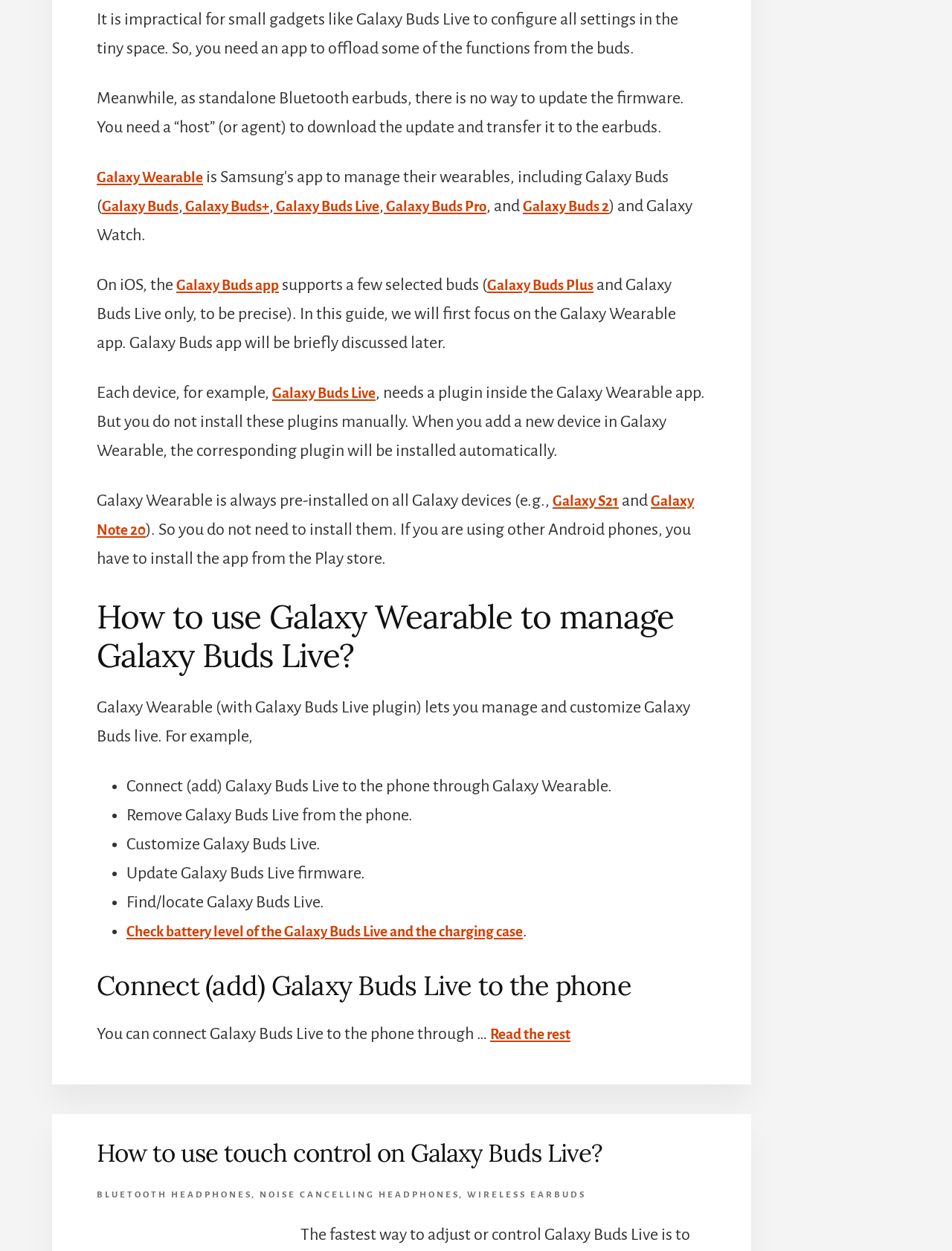Determine the bounding box coordinates of the section to be clicked to follow the instruction: "Click Read the rest". The coordinates should be given as four float numbers between 0 and 1, formatted as [left, top, right, bottom].

[0.515, 0.819, 0.612, 0.834]